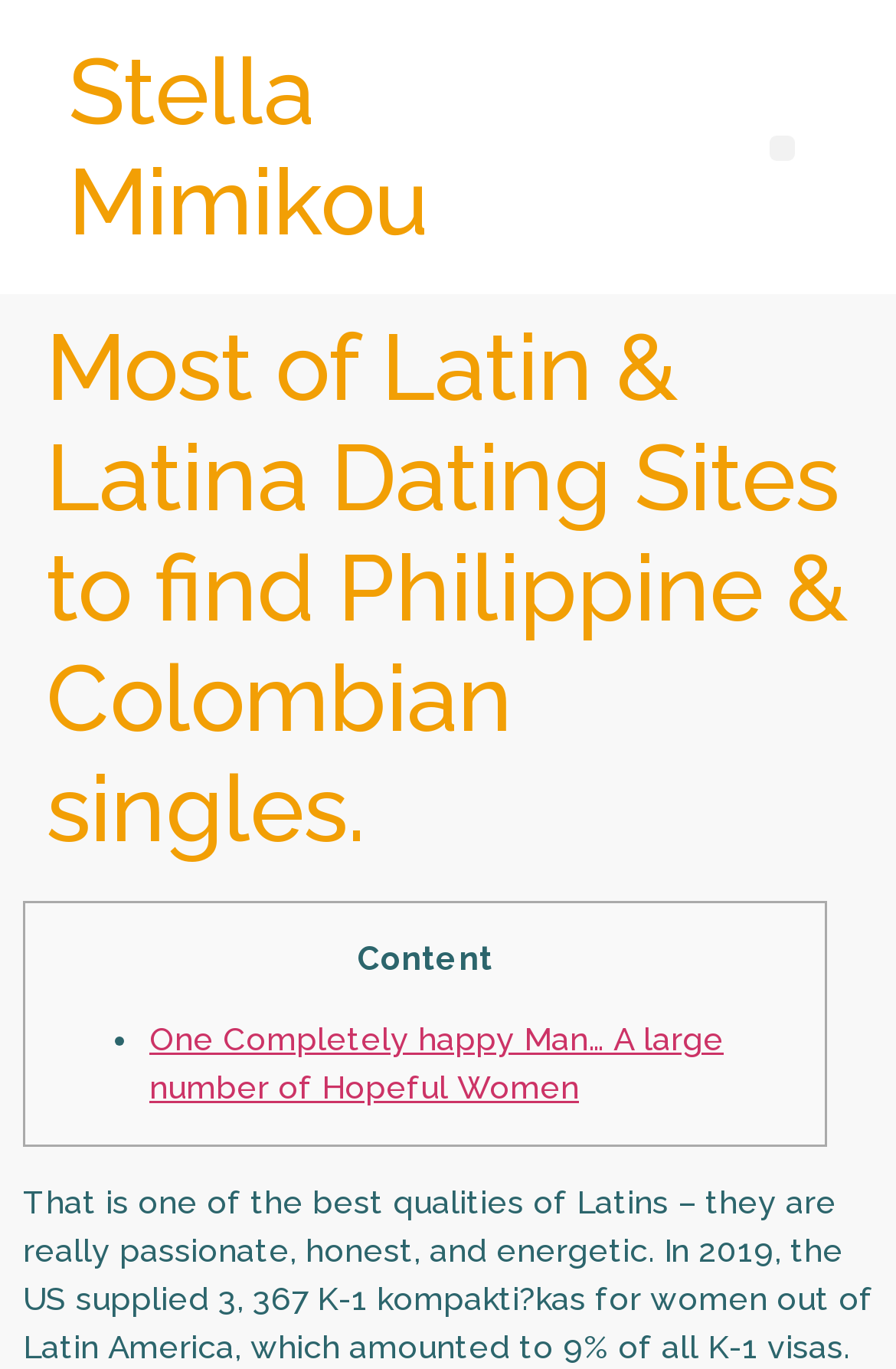What type of content is listed below?
Using the image as a reference, answer the question with a short word or phrase.

Dating Sites